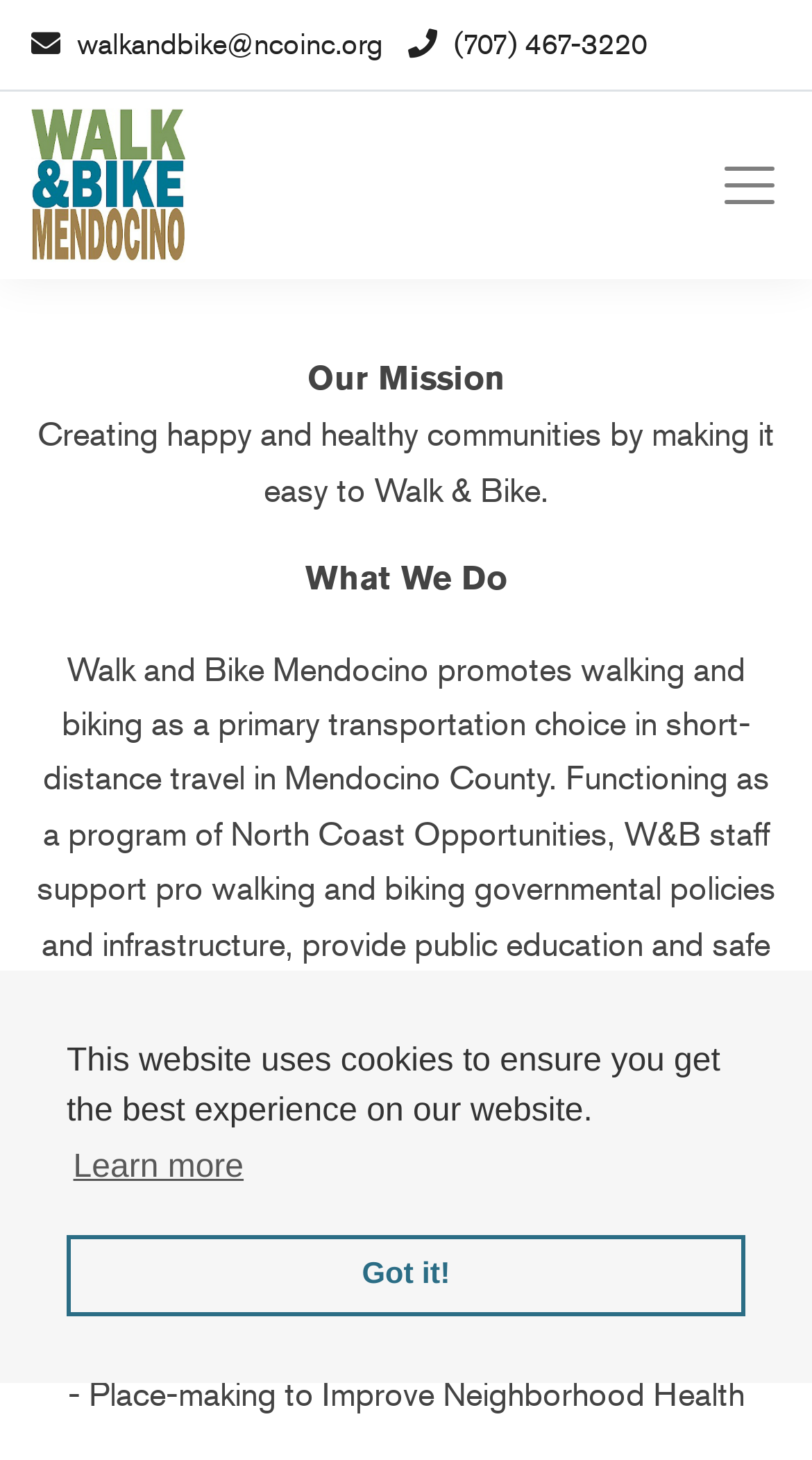Provide the bounding box coordinates of the HTML element described as: "walkandbike@ncoinc.org". The bounding box coordinates should be four float numbers between 0 and 1, i.e., [left, top, right, bottom].

[0.038, 0.014, 0.472, 0.044]